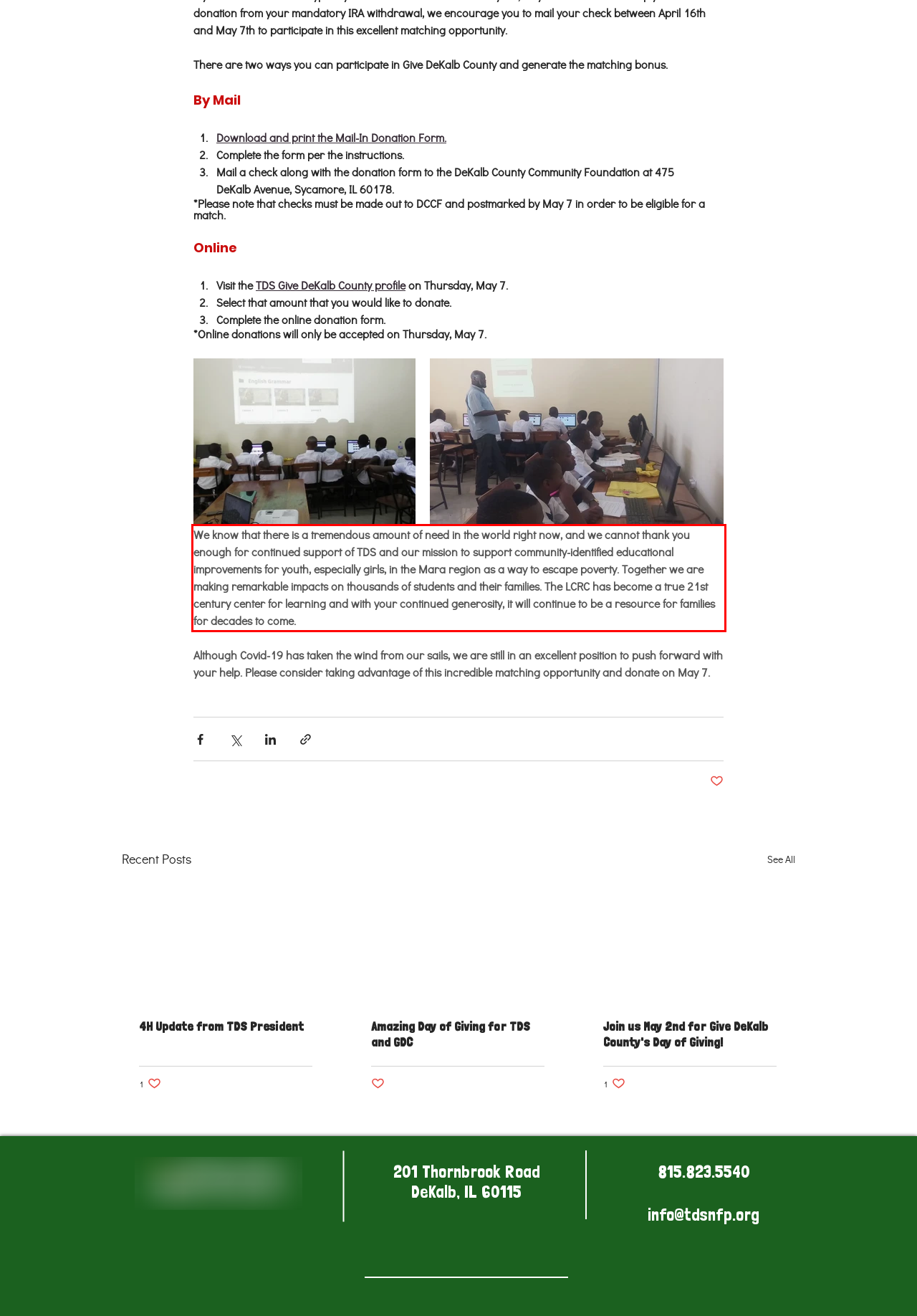You are provided with a screenshot of a webpage that includes a UI element enclosed in a red rectangle. Extract the text content inside this red rectangle.

We know that there is a tremendous amount of need in the world right now, and we cannot thank you enough for continued support of TDS and our mission to support community-identified educational improvements for youth, especially girls, in the Mara region as a way to escape poverty. Together we are making remarkable impacts on thousands of students and their families. The LCRC has become a true 21st century center for learning and with your continued generosity, it will continue to be a resource for families for decades to come.